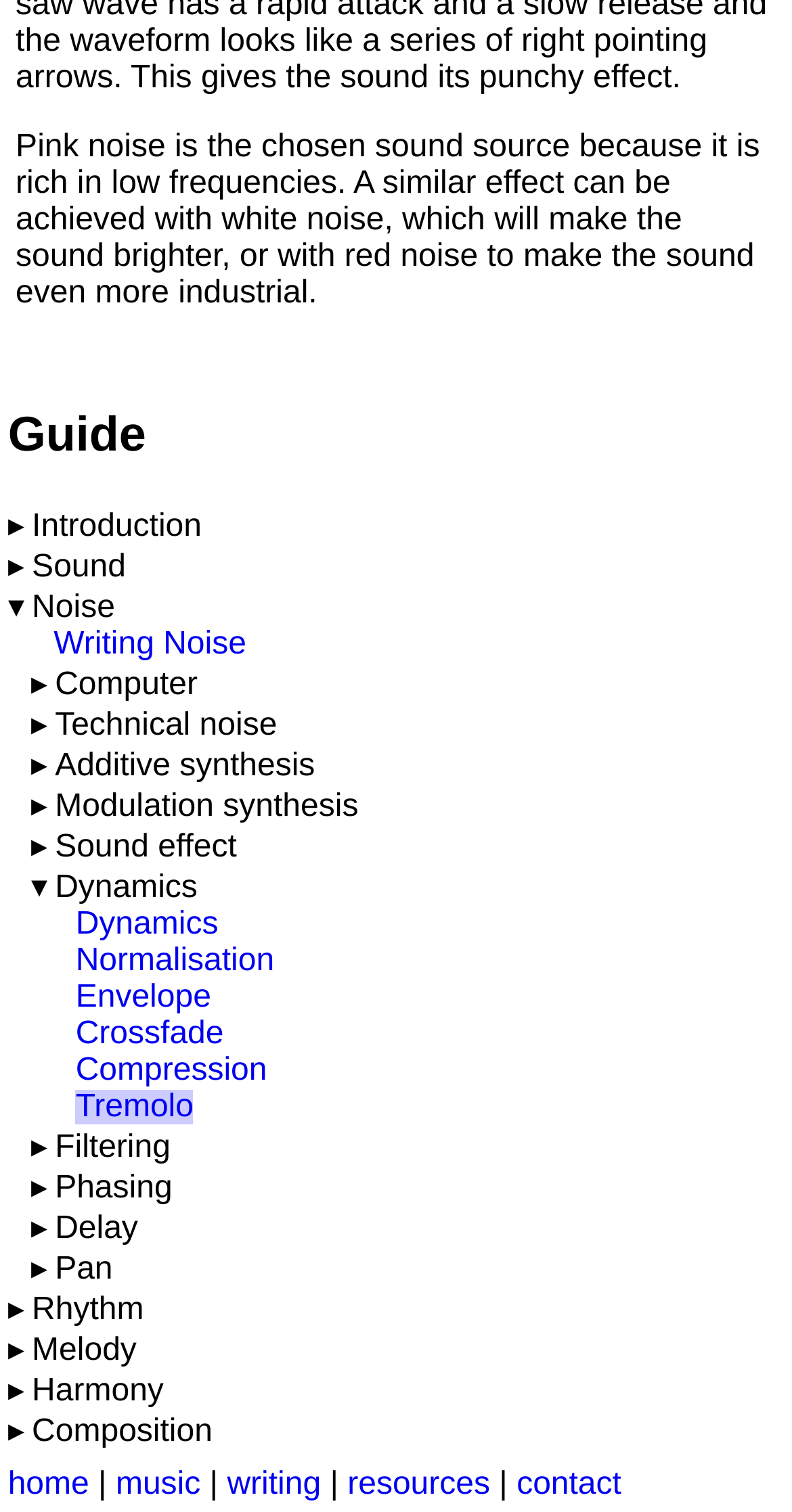What is the effect of using white noise?
Provide a well-explained and detailed answer to the question.

According to the first paragraph, using white noise would make the sound brighter, which is a different effect compared to using pink noise.